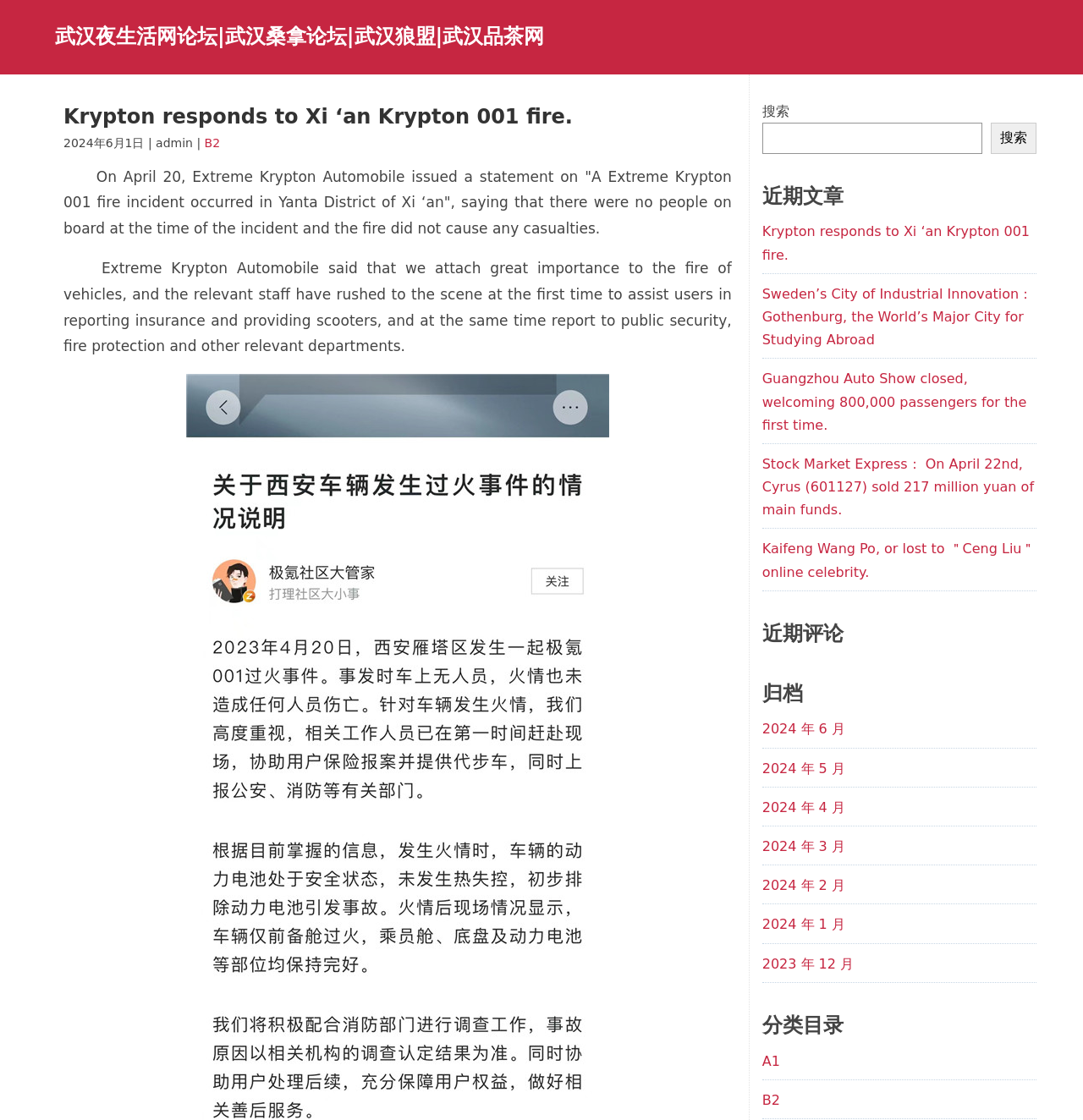Determine the bounding box coordinates for the clickable element required to fulfill the instruction: "Browse archives". Provide the coordinates as four float numbers between 0 and 1, i.e., [left, top, right, bottom].

[0.704, 0.604, 0.957, 0.635]